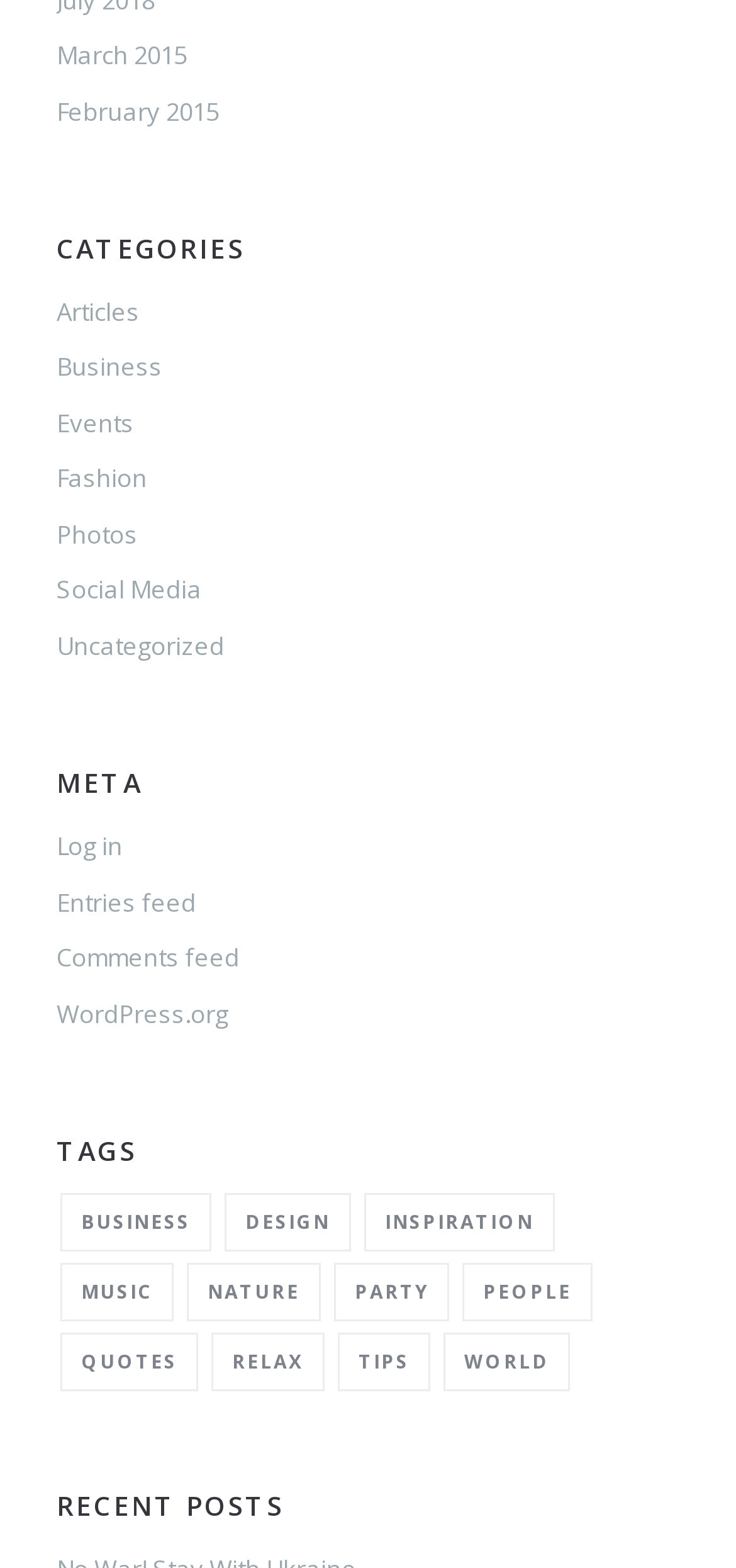Please give the bounding box coordinates of the area that should be clicked to fulfill the following instruction: "Type your name". The coordinates should be in the format of four float numbers from 0 to 1, i.e., [left, top, right, bottom].

None